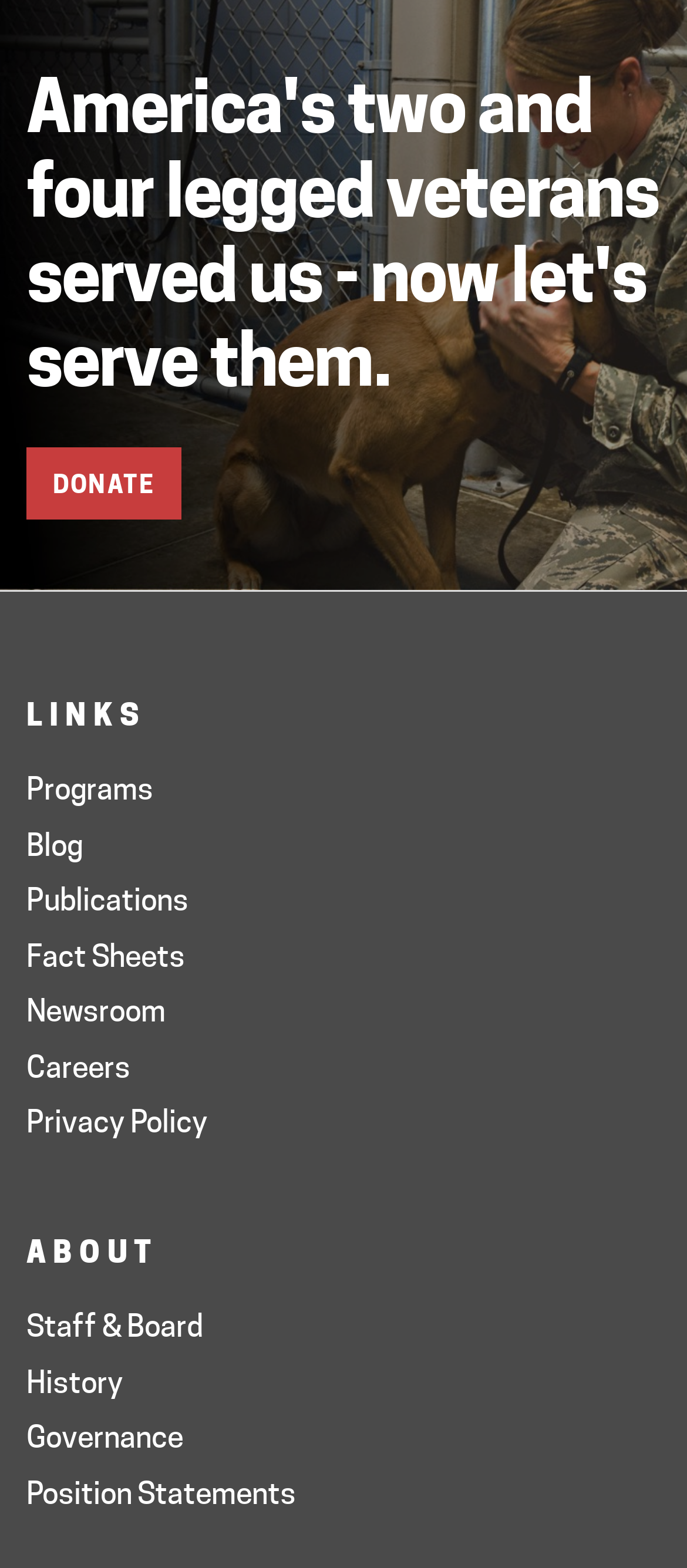Find the bounding box coordinates of the element's region that should be clicked in order to follow the given instruction: "View the staff and board members". The coordinates should consist of four float numbers between 0 and 1, i.e., [left, top, right, bottom].

[0.038, 0.948, 0.295, 0.971]